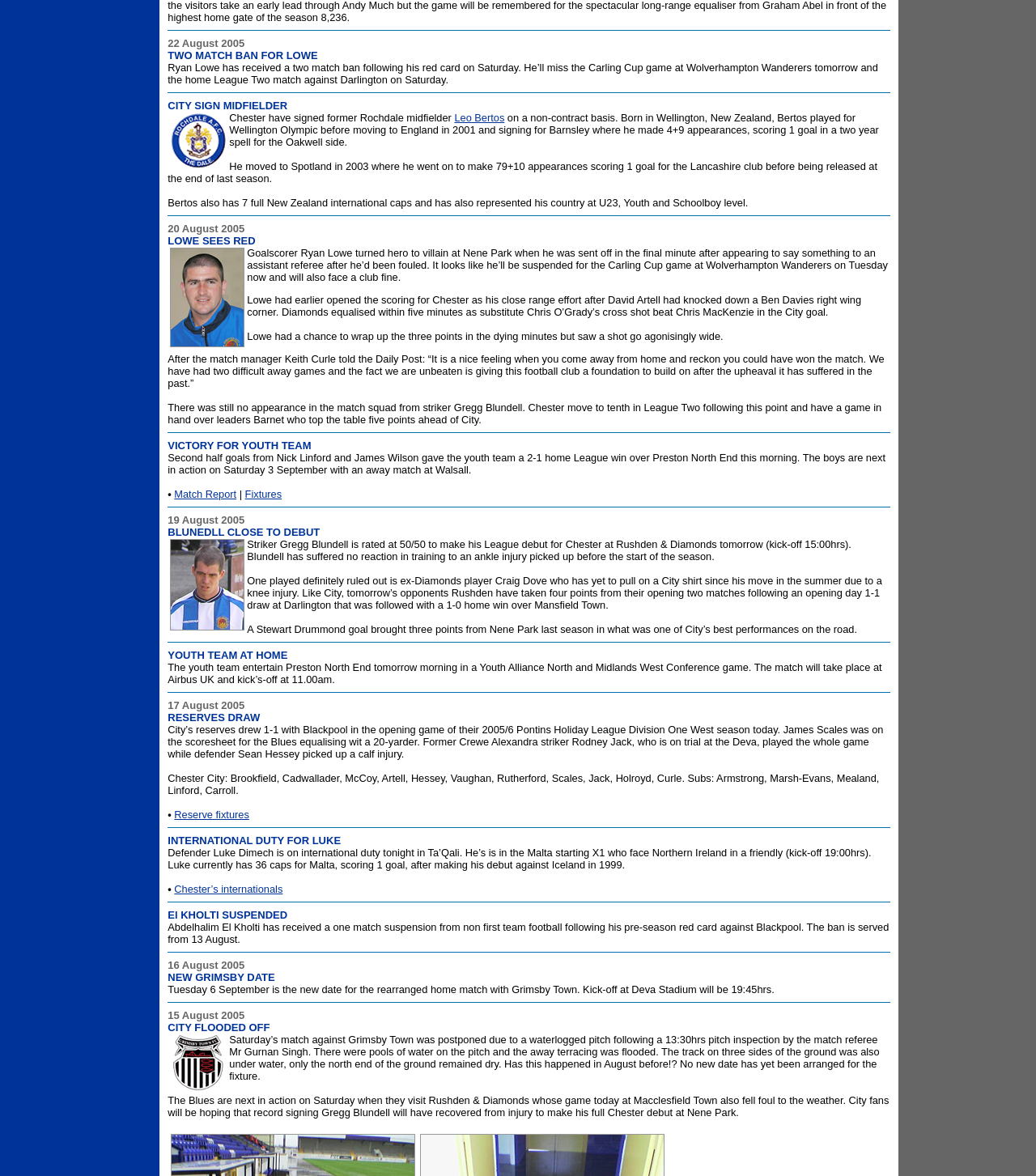What is the score of the match between Chester and Rushden & Diamonds?
Refer to the image and give a detailed answer to the query.

I found the answer by reading the news article dated '20 August 2005', which mentions that the match between Chester and Rushden & Diamonds ended in a 1-1 draw.